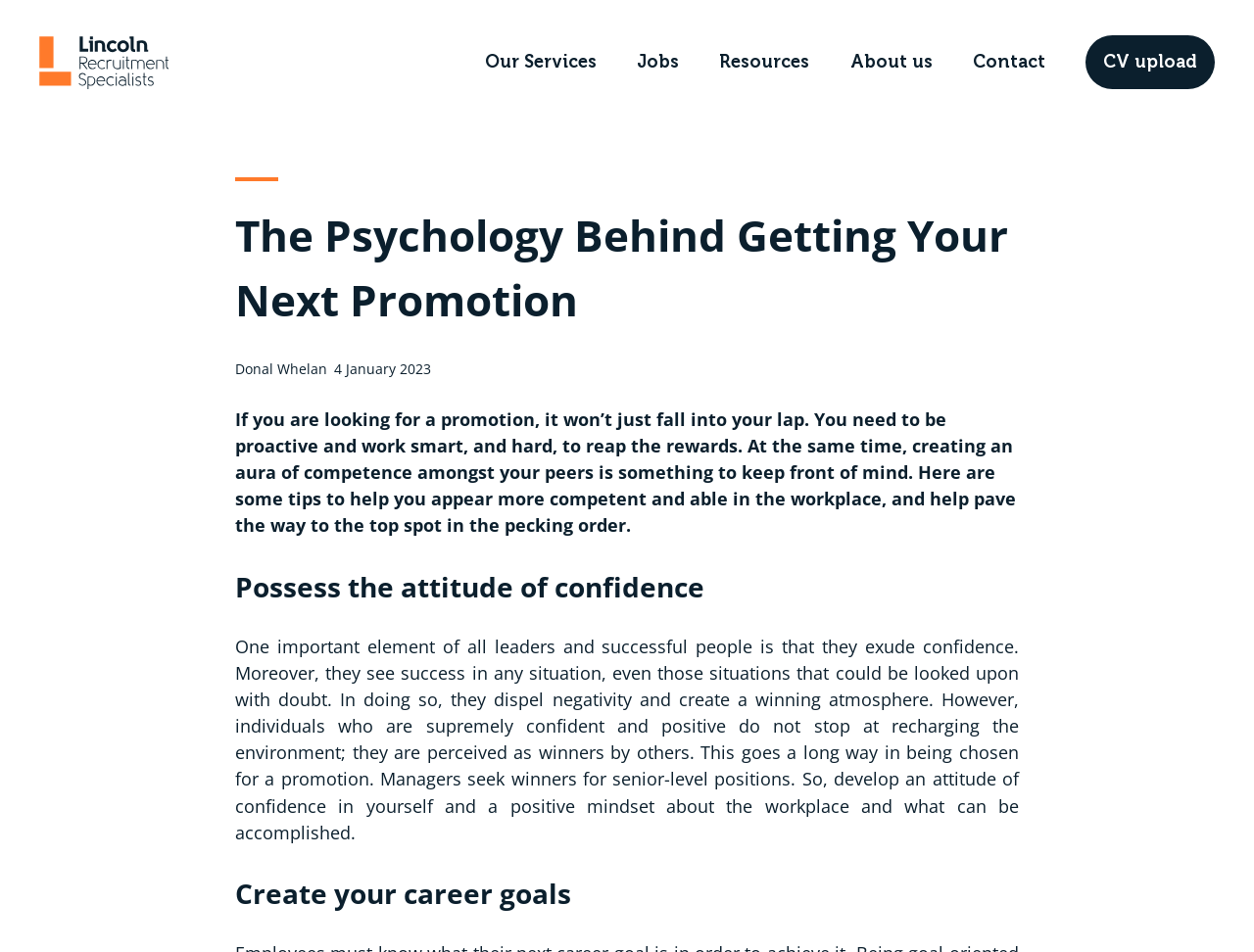Given the element description Resources, specify the bounding box coordinates of the corresponding UI element in the format (top-left x, top-left y, bottom-right x, bottom-right y). All values must be between 0 and 1.

[0.56, 0.037, 0.66, 0.094]